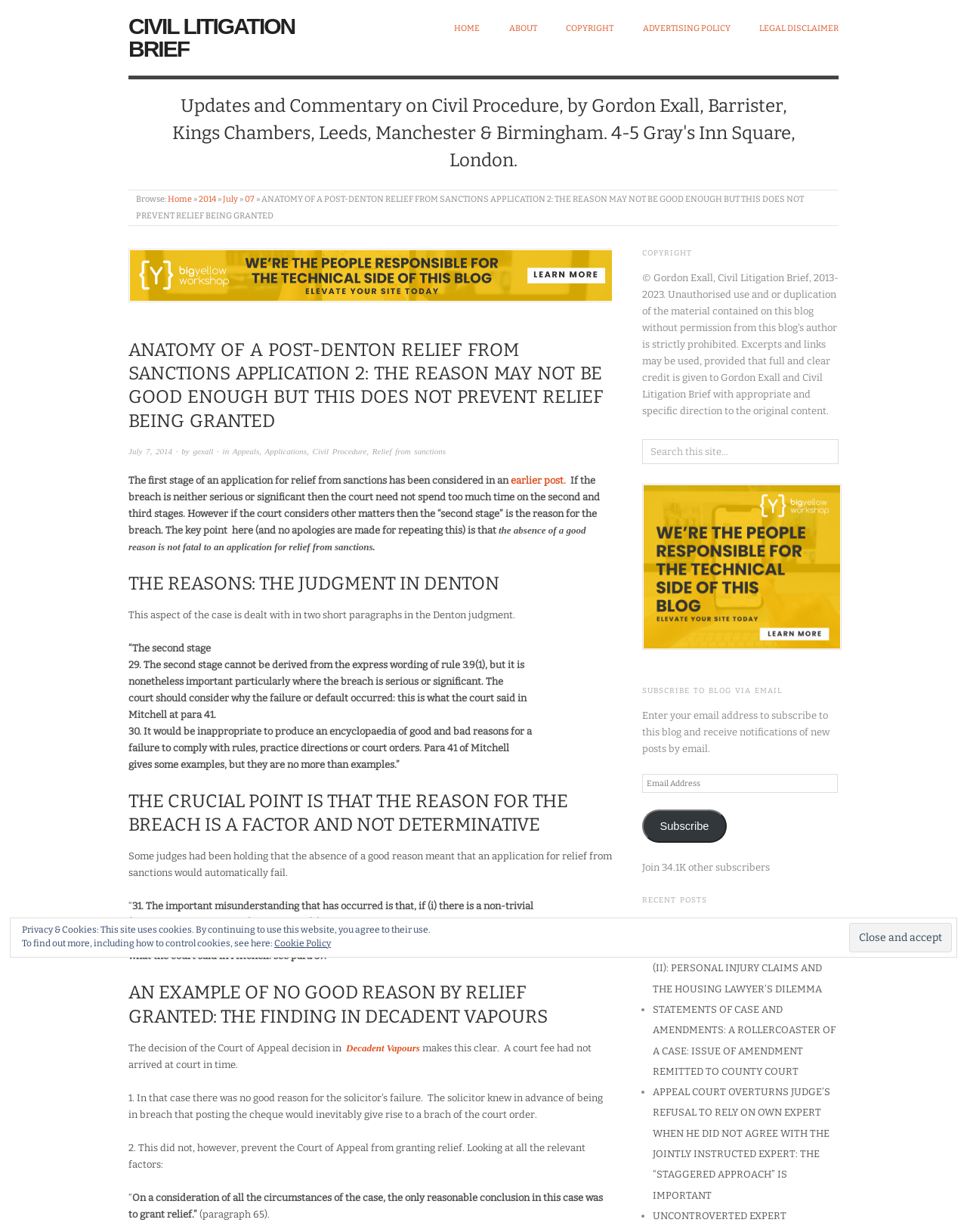Kindly provide the bounding box coordinates of the section you need to click on to fulfill the given instruction: "Click the 'ANATOMY OF A POST-DENTON RELIEF FROM SANCTIONS APPLICATION 2: THE REASON MAY NOT BE GOOD ENOUGH BUT THIS DOES NOT PREVENT RELIEF BEING GRANTED' link".

[0.133, 0.202, 0.633, 0.245]